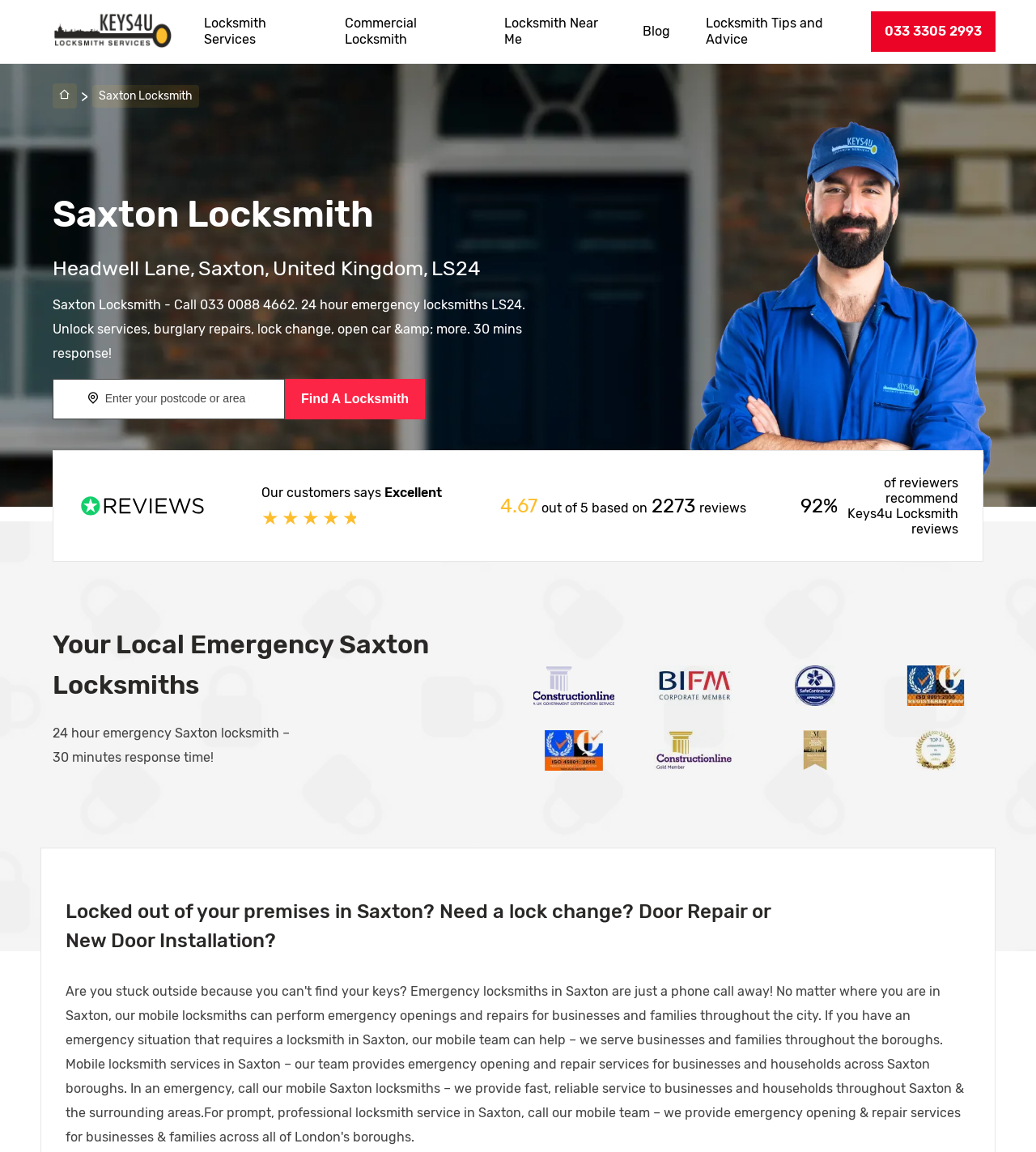Find the bounding box coordinates of the clickable element required to execute the following instruction: "Call the emergency number". Provide the coordinates as four float numbers between 0 and 1, i.e., [left, top, right, bottom].

[0.841, 0.01, 0.961, 0.045]